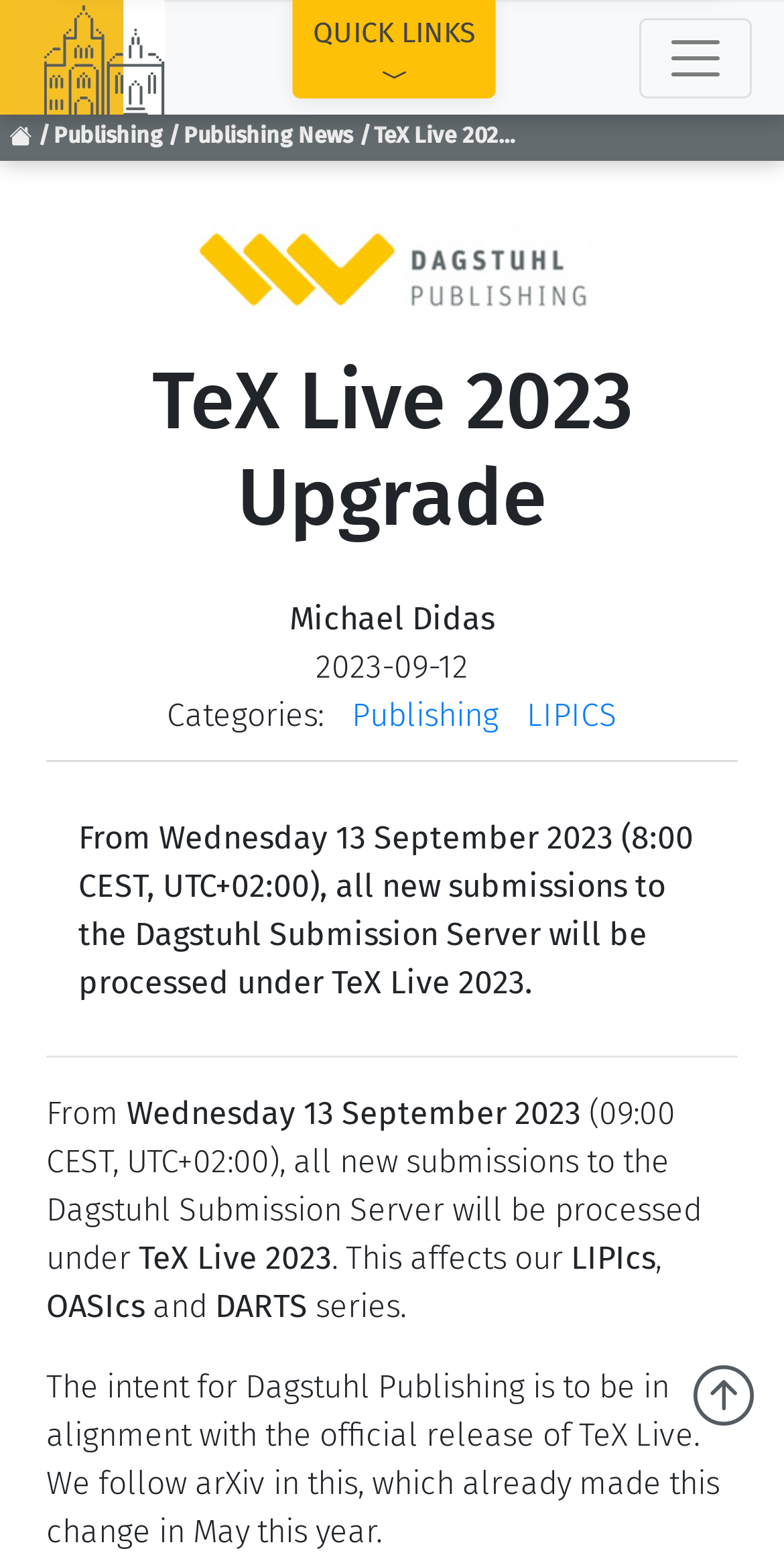Who wrote the article?
Based on the visual, give a brief answer using one word or a short phrase.

Michael Didas